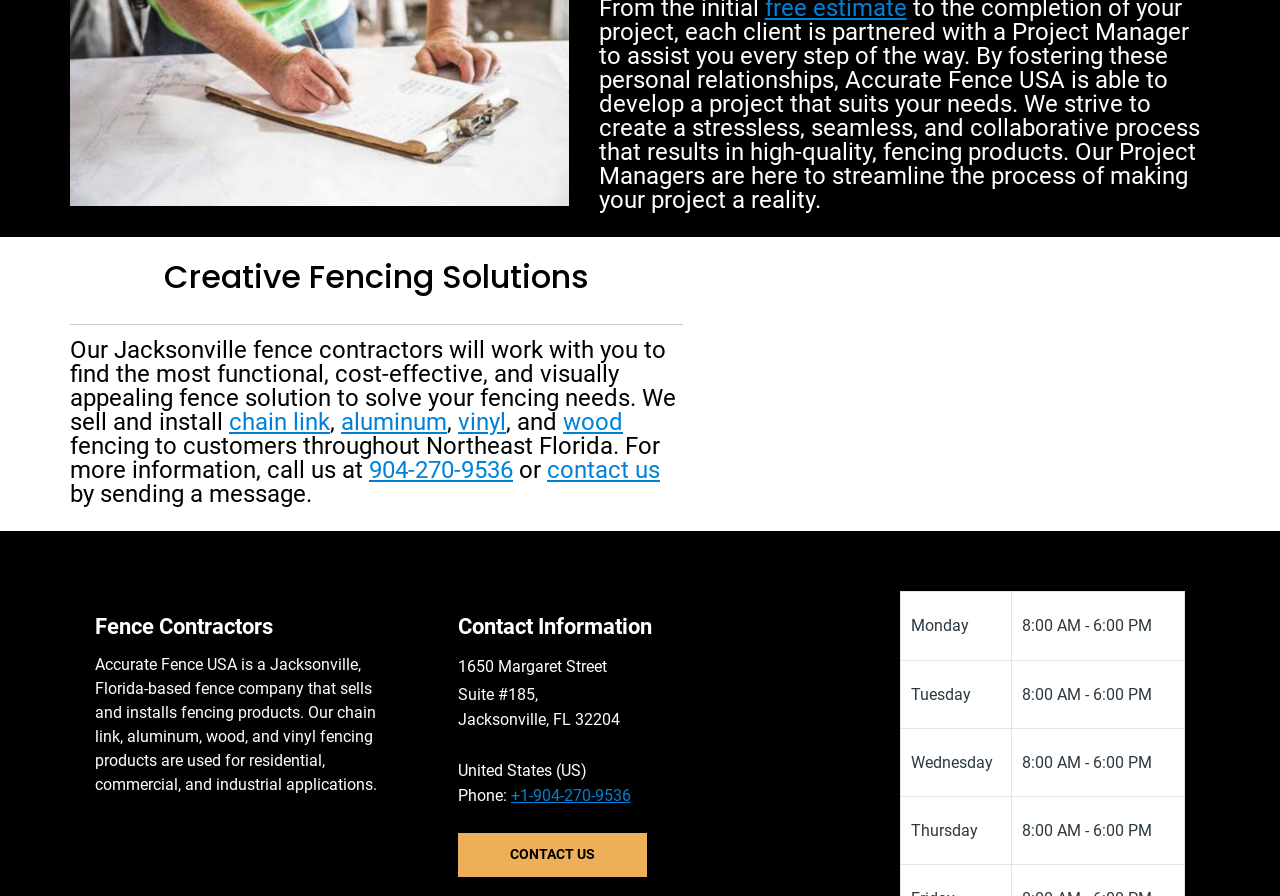Highlight the bounding box coordinates of the element that should be clicked to carry out the following instruction: "view the business hours on Wednesday". The coordinates must be given as four float numbers ranging from 0 to 1, i.e., [left, top, right, bottom].

[0.703, 0.813, 0.79, 0.889]